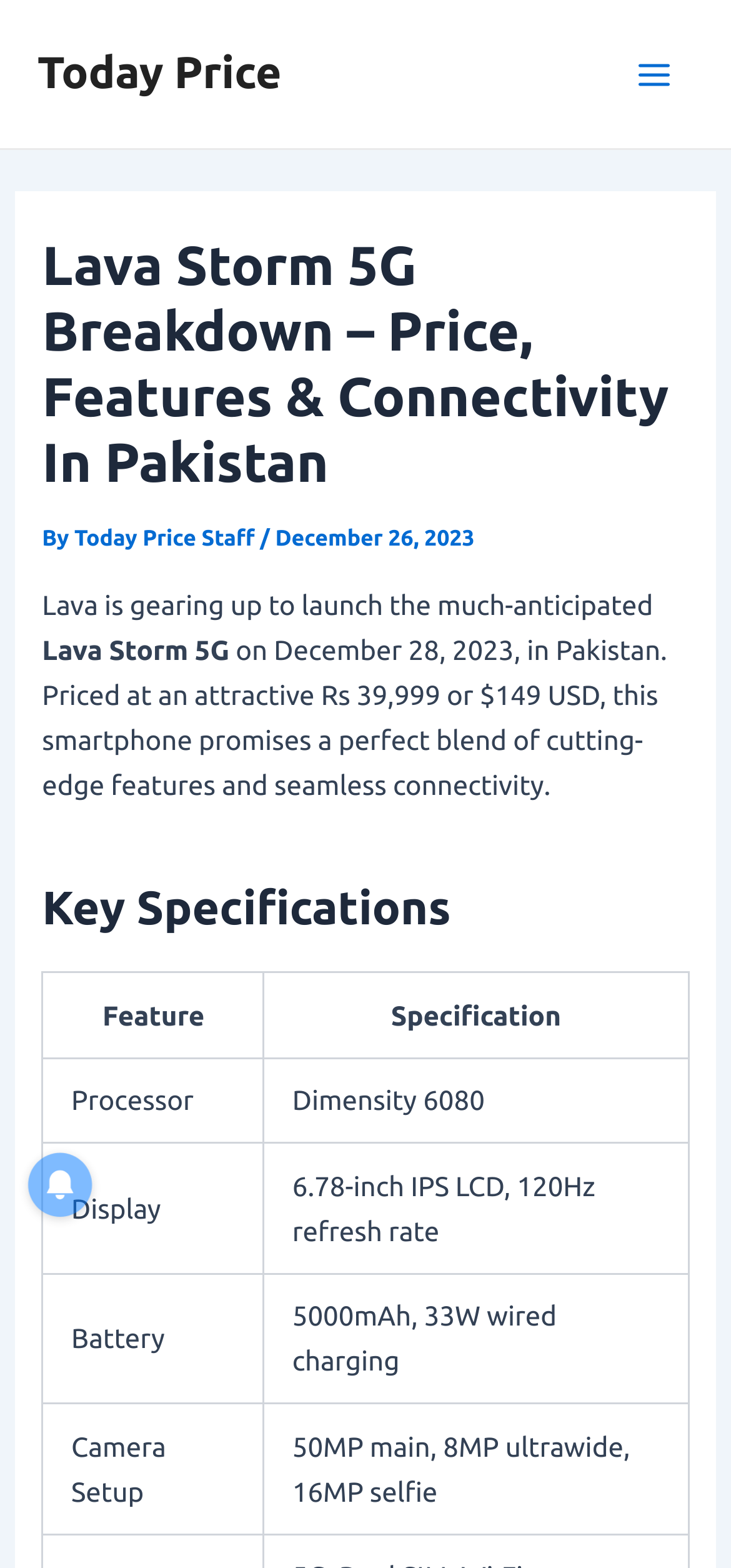Offer an extensive depiction of the webpage and its key elements.

The webpage is about the Lava Storm 5G, a new smartphone launching in Pakistan on December 28, 2023. At the top, there is a link to "Today Price" and a button to access the "Main Menu". Below these elements, there is a large header section that spans almost the entire width of the page. This section contains the title "Lava Storm 5G Breakdown – Price, Features & Connectivity In Pakistan" and some metadata, including the author "Today Price Staff" and the date "December 26, 2023".

Below the header section, there is a paragraph of text that provides an overview of the Lava Storm 5G, mentioning its launch date, price, and features. The text is divided into two lines, with the first line introducing the phone and the second line providing more details about its features and price.

Following the overview, there is a section titled "Key Specifications" that lists the phone's features in a table format. The table has two columns, "Feature" and "Specification", and lists several key features of the phone, including its processor, display, battery, and camera setup.

To the right of the "Main Menu" button, there is a small image. At the bottom of the page, there is another small image.